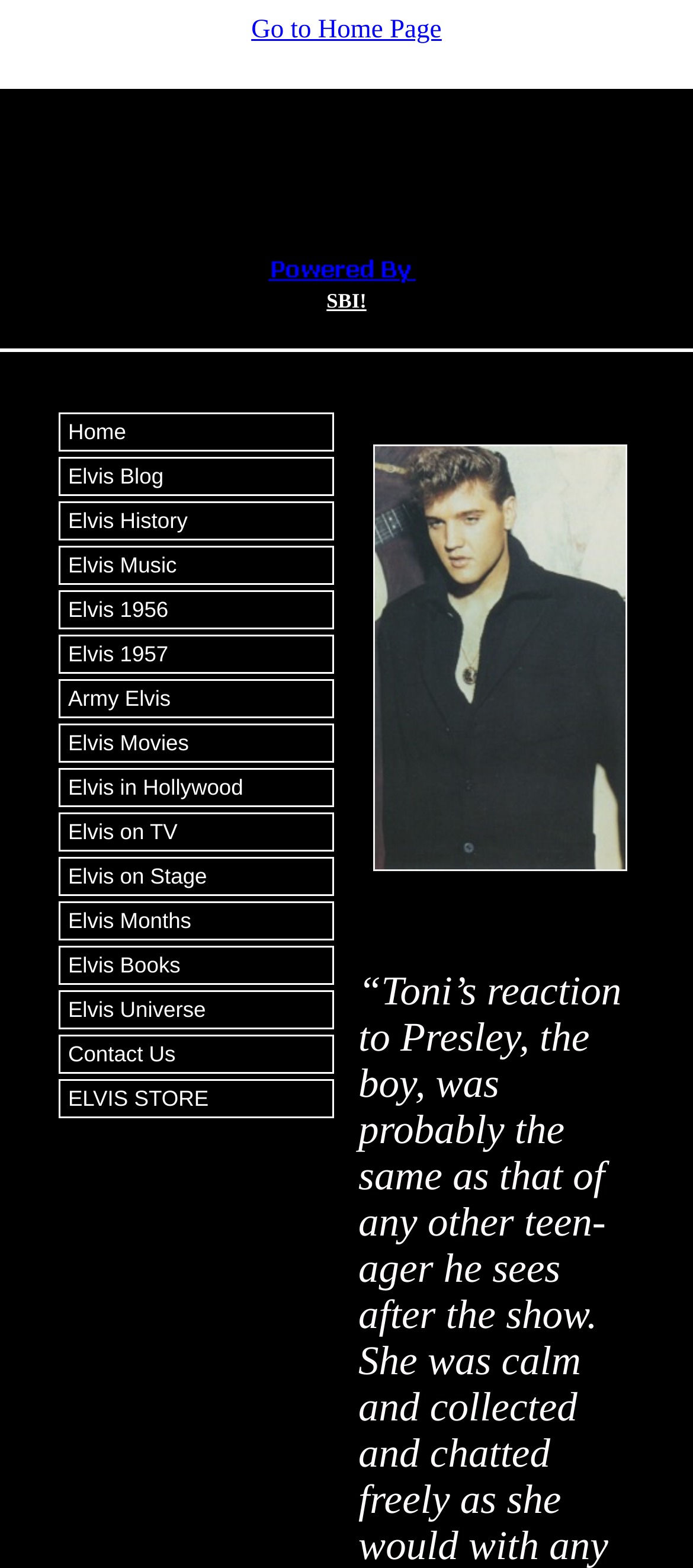Identify the bounding box coordinates of the clickable section necessary to follow the following instruction: "visit Elvis Blog". The coordinates should be presented as four float numbers from 0 to 1, i.e., [left, top, right, bottom].

[0.085, 0.291, 0.483, 0.316]